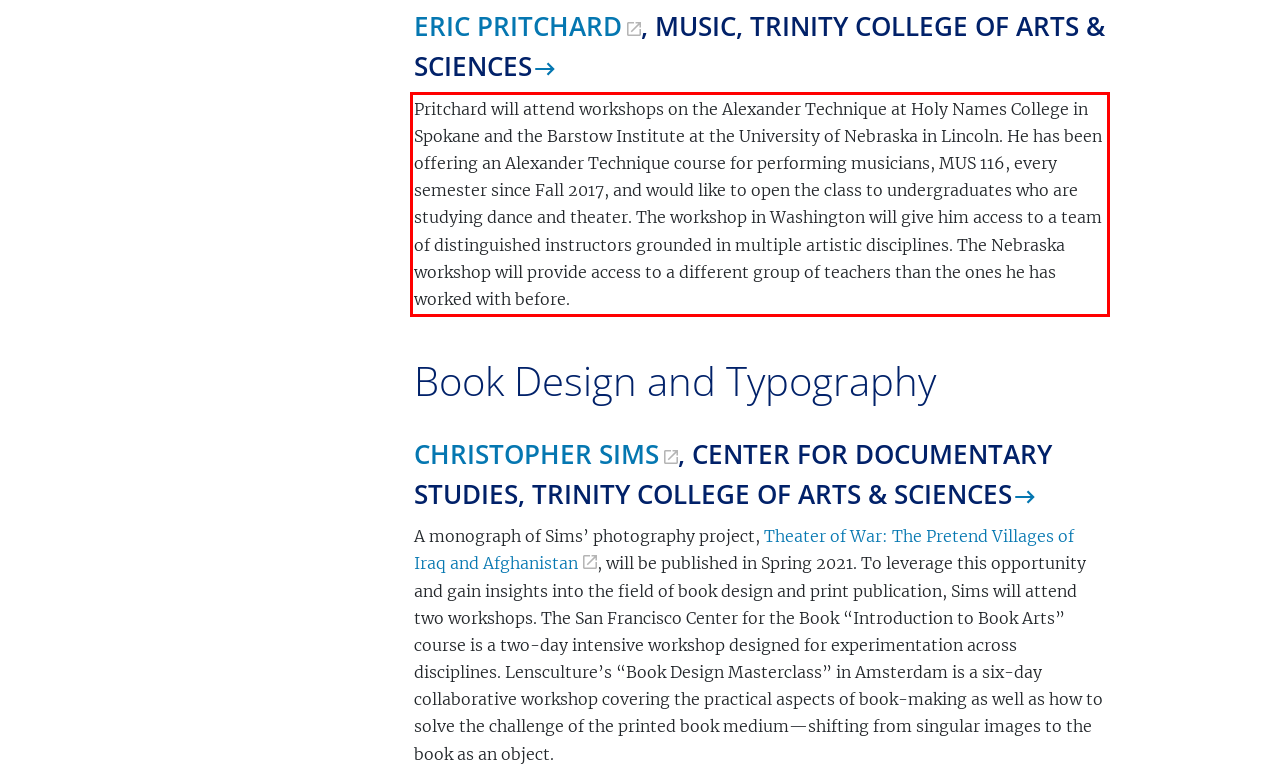Given a webpage screenshot with a red bounding box, perform OCR to read and deliver the text enclosed by the red bounding box.

Pritchard will attend workshops on the Alexander Technique at Holy Names College in Spokane and the Barstow Institute at the University of Nebraska in Lincoln. He has been offering an Alexander Technique course for performing musicians, MUS 116, every semester since Fall 2017, and would like to open the class to undergraduates who are studying dance and theater. The workshop in Washington will give him access to a team of distinguished instructors grounded in multiple artistic disciplines. The Nebraska workshop will provide access to a different group of teachers than the ones he has worked with before.